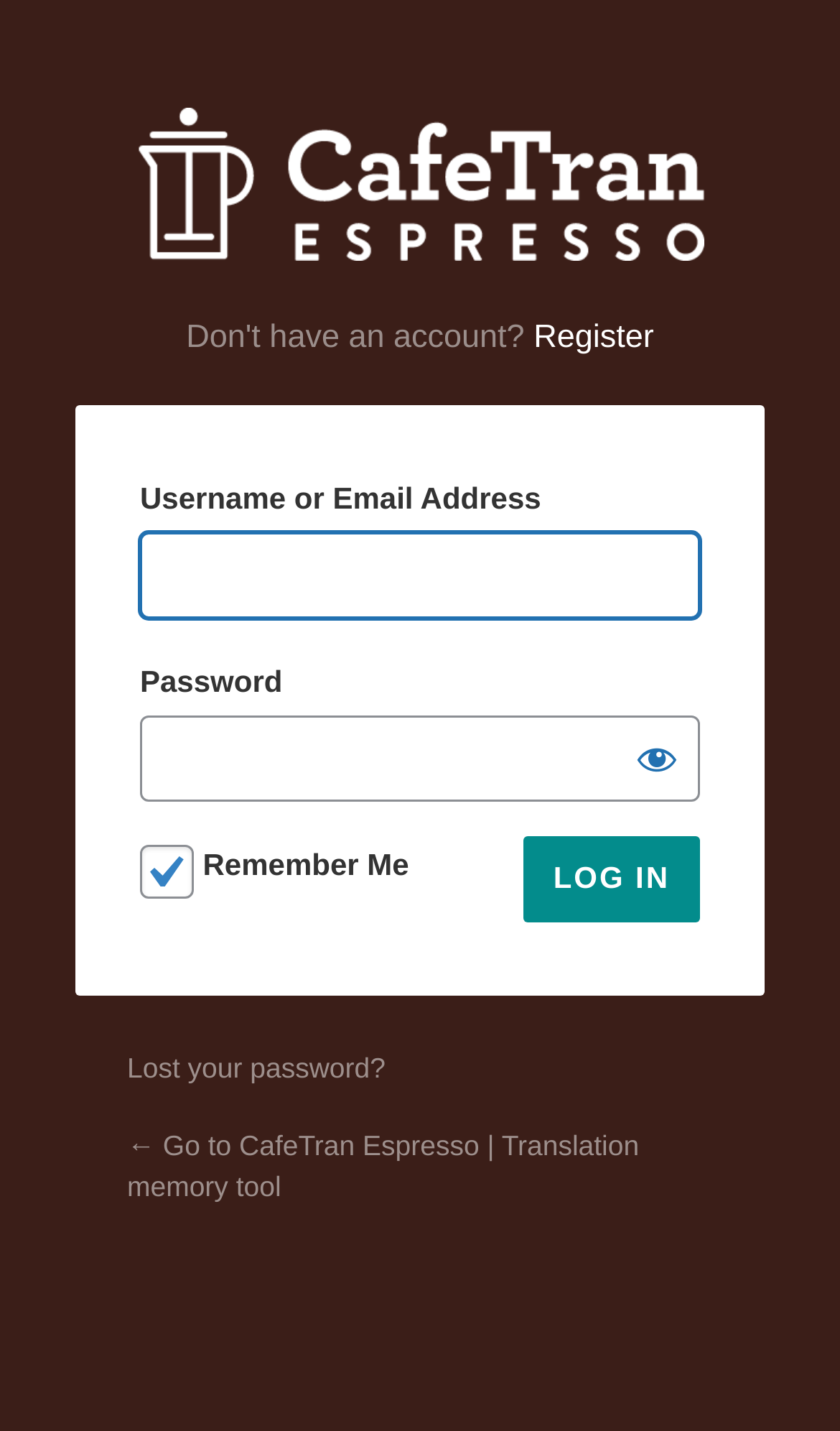Please respond to the question with a concise word or phrase:
Is the 'Remember Me' checkbox checked by default?

Yes